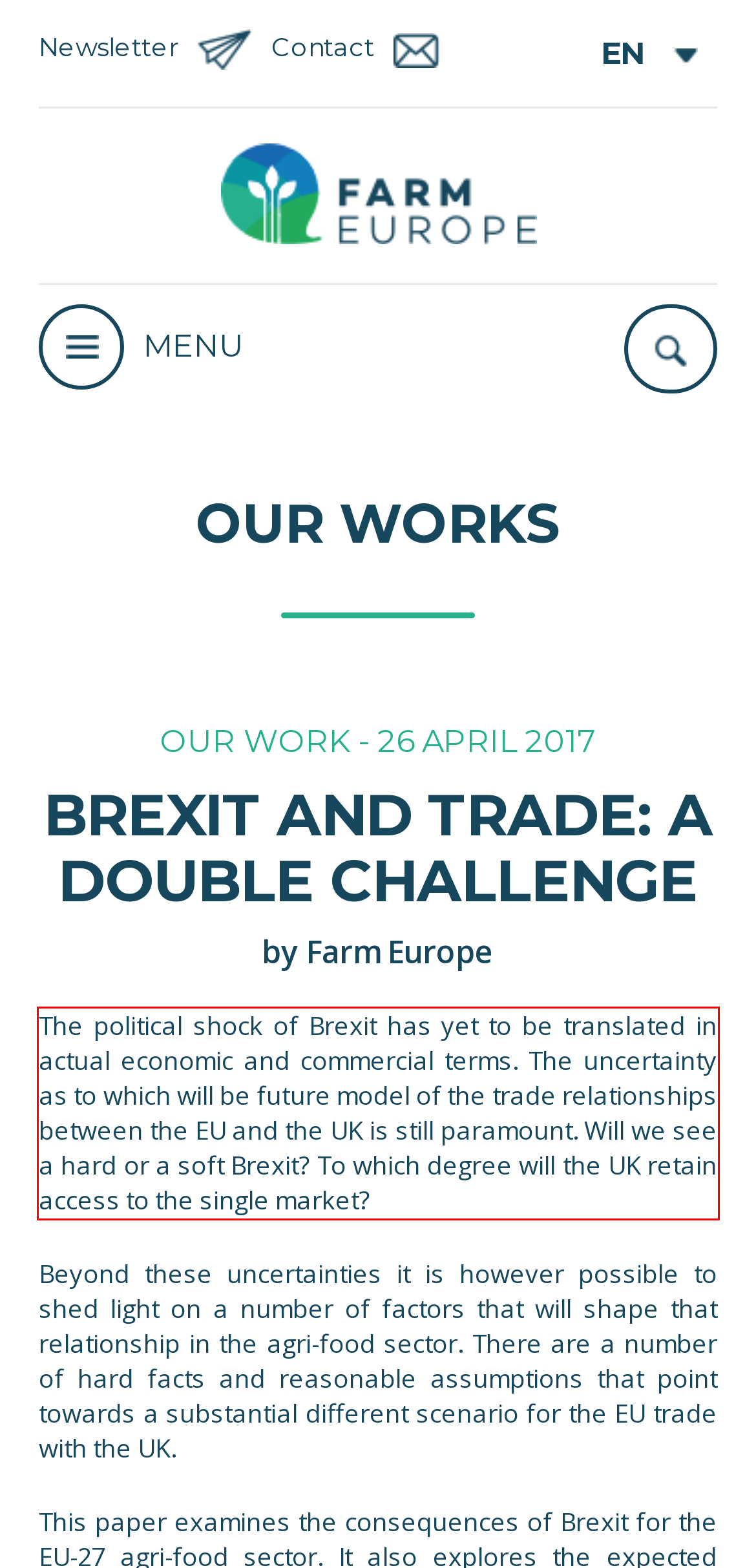Identify and extract the text within the red rectangle in the screenshot of the webpage.

The political shock of Brexit has yet to be translated in actual economic and commercial terms. The uncertainty as to which will be future model of the trade relationships between the EU and the UK is still paramount. Will we see a hard or a soft Brexit? To which degree will the UK retain access to the single market?